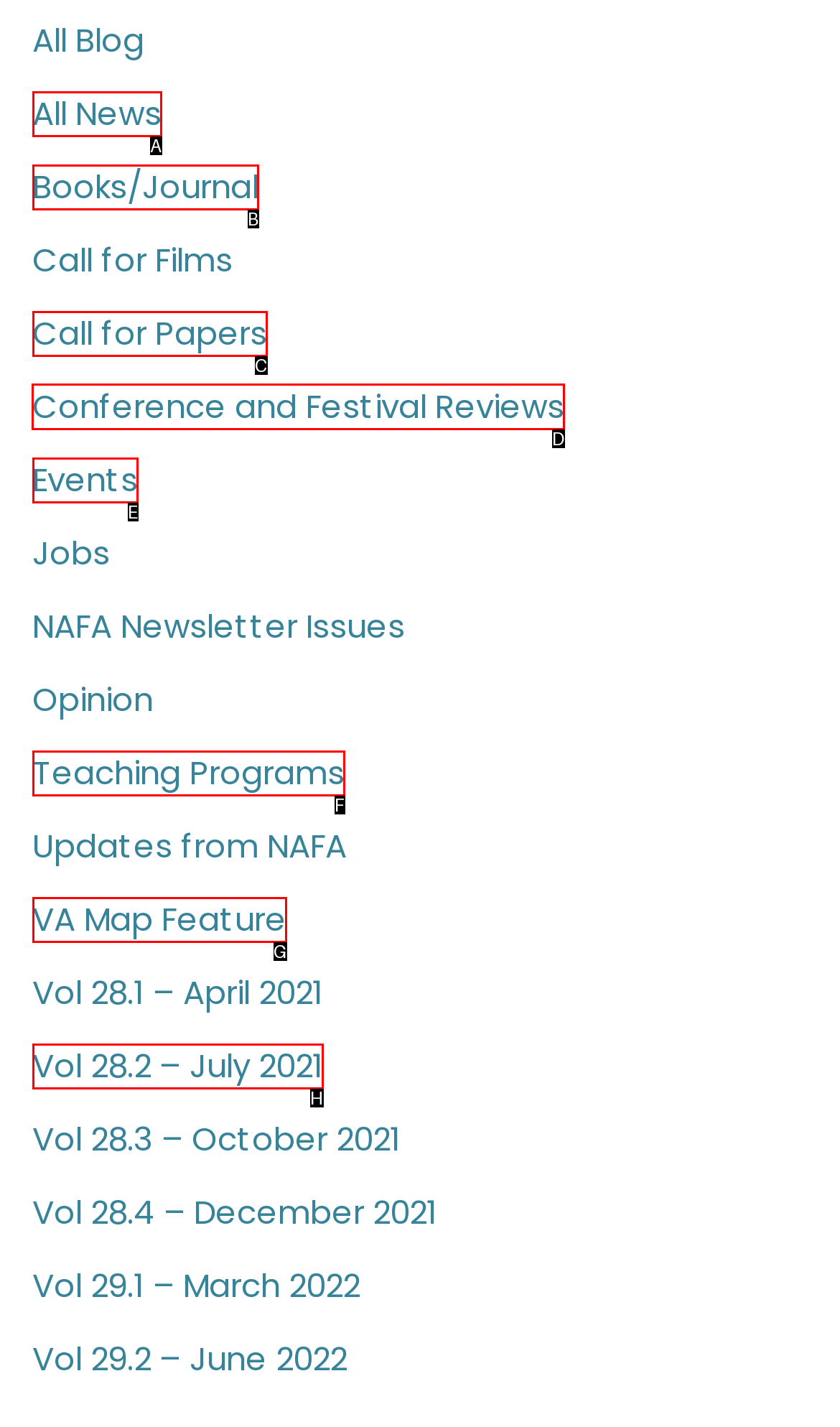Determine which HTML element I should select to execute the task: browse conference and festival reviews
Reply with the corresponding option's letter from the given choices directly.

D